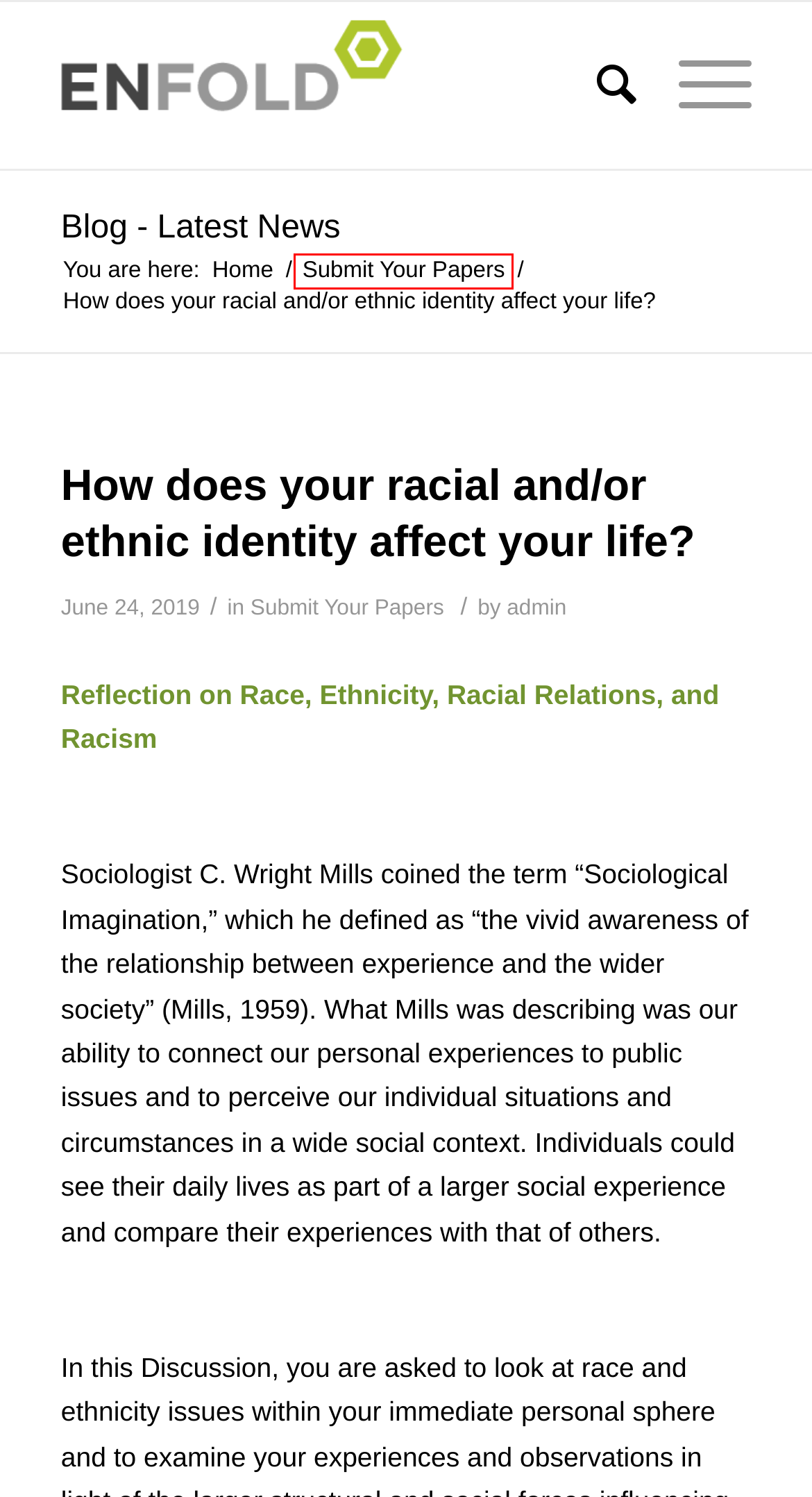You are provided with a screenshot of a webpage where a red rectangle bounding box surrounds an element. Choose the description that best matches the new webpage after clicking the element in the red bounding box. Here are the choices:
A. June 2020
B. Submit Your Papers
C. November 2019
D. May 2019
E. Providing custom papers since 2008
F. July 2019
G. admin
H. July 2022

B